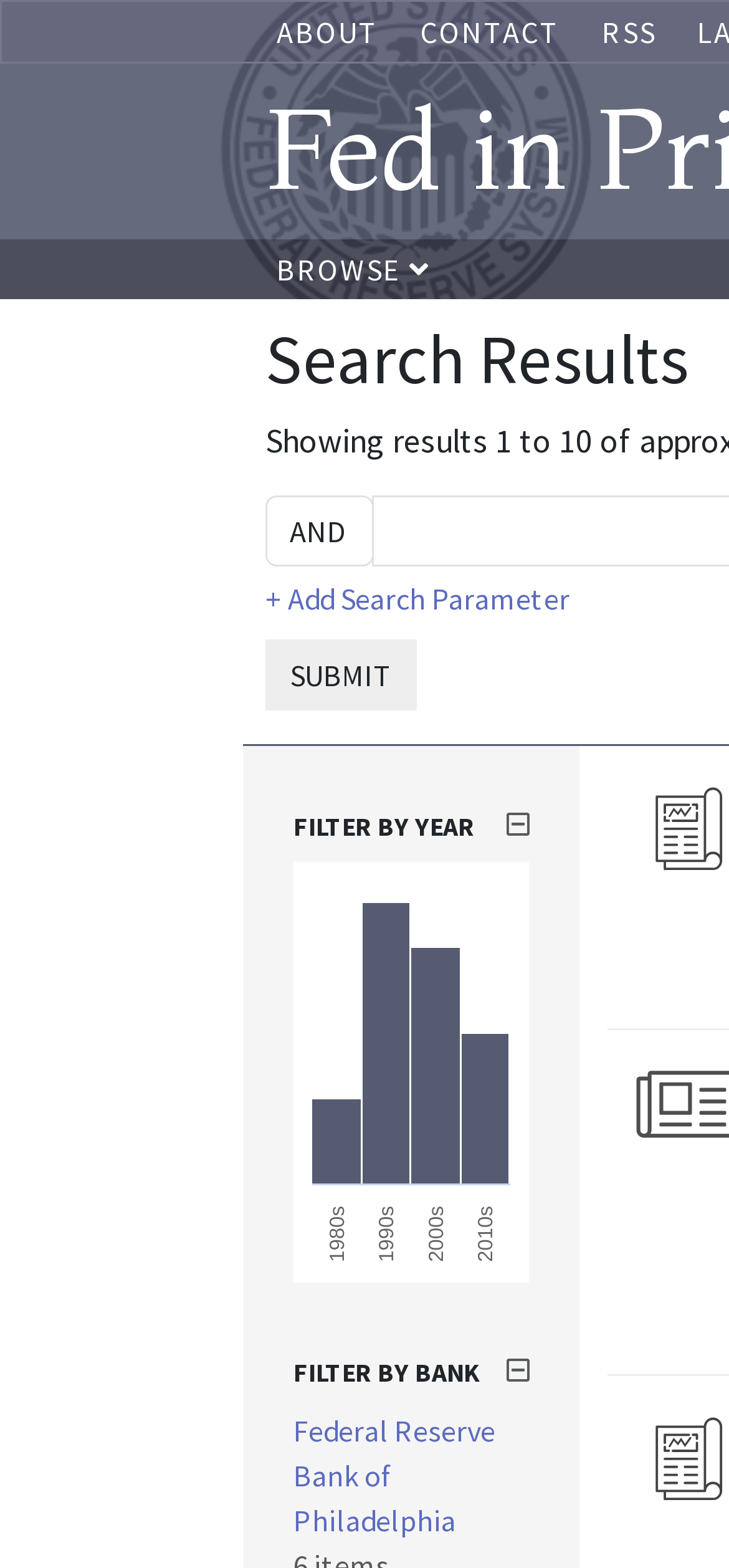Using details from the image, please answer the following question comprehensively:
What is the name of the bank in the FILTER BY BANK section?

I looked at the link under the FILTER BY BANK heading and found the text 'Federal Reserve Bank of Philadelphia', which is the name of the bank.